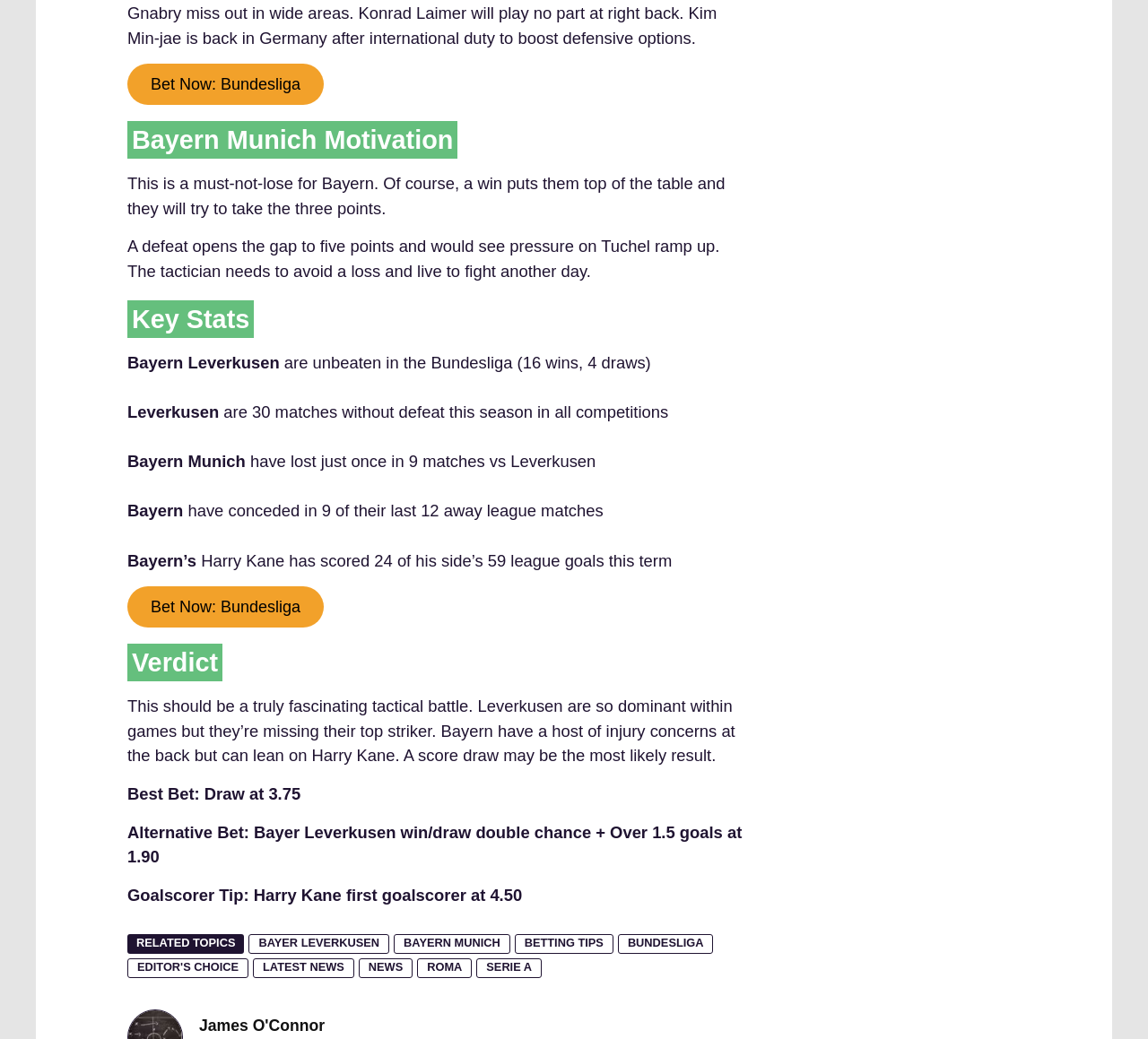Using the information shown in the image, answer the question with as much detail as possible: How many matches has Leverkusen gone without defeat this season?

According to the key stats section, Leverkusen has gone 30 matches without defeat this season in all competitions.